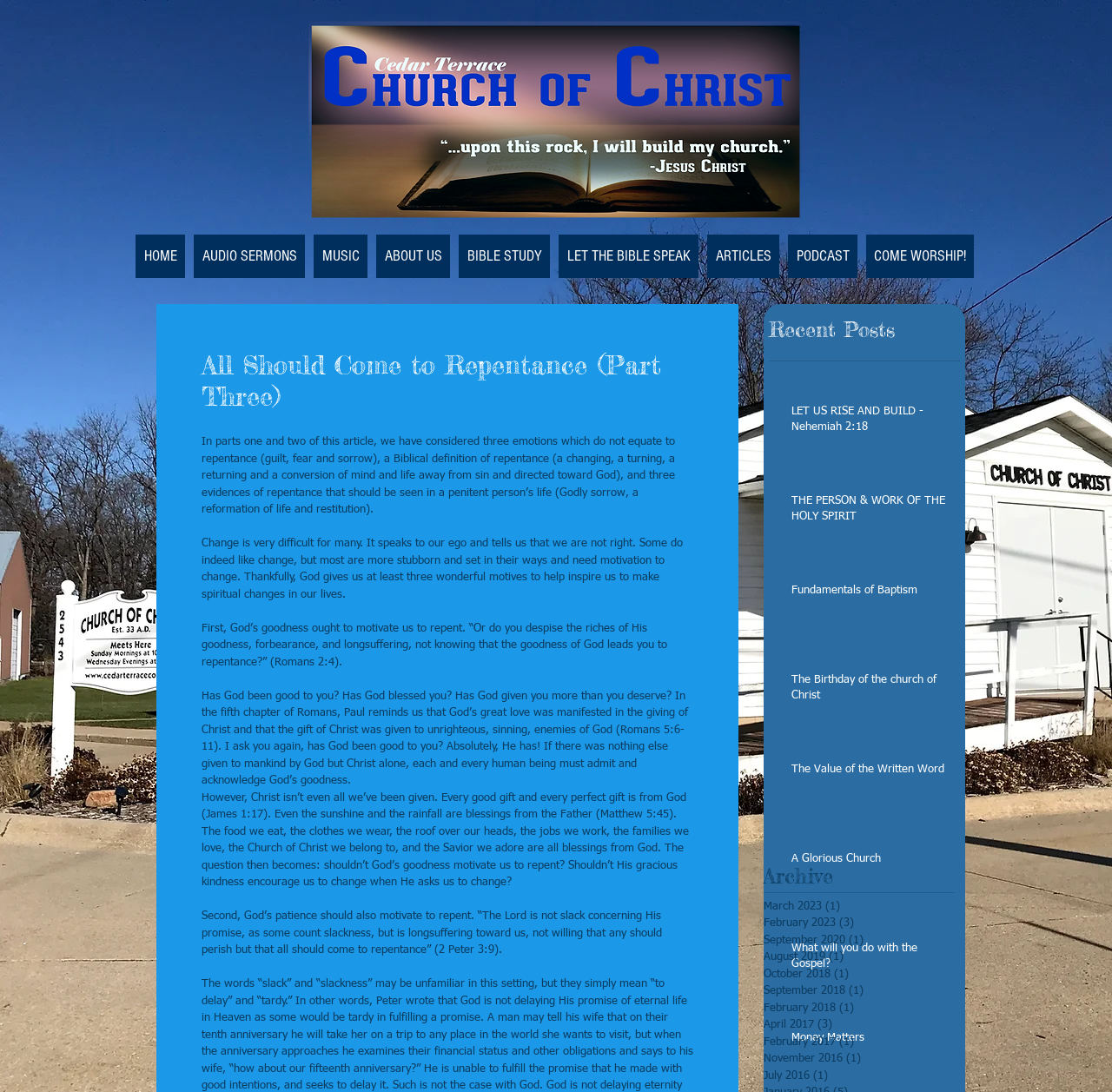Identify the bounding box coordinates for the UI element described as: "Fundamentals of Baptism". The coordinates should be provided as four floats between 0 and 1: [left, top, right, bottom].

[0.712, 0.533, 0.854, 0.554]